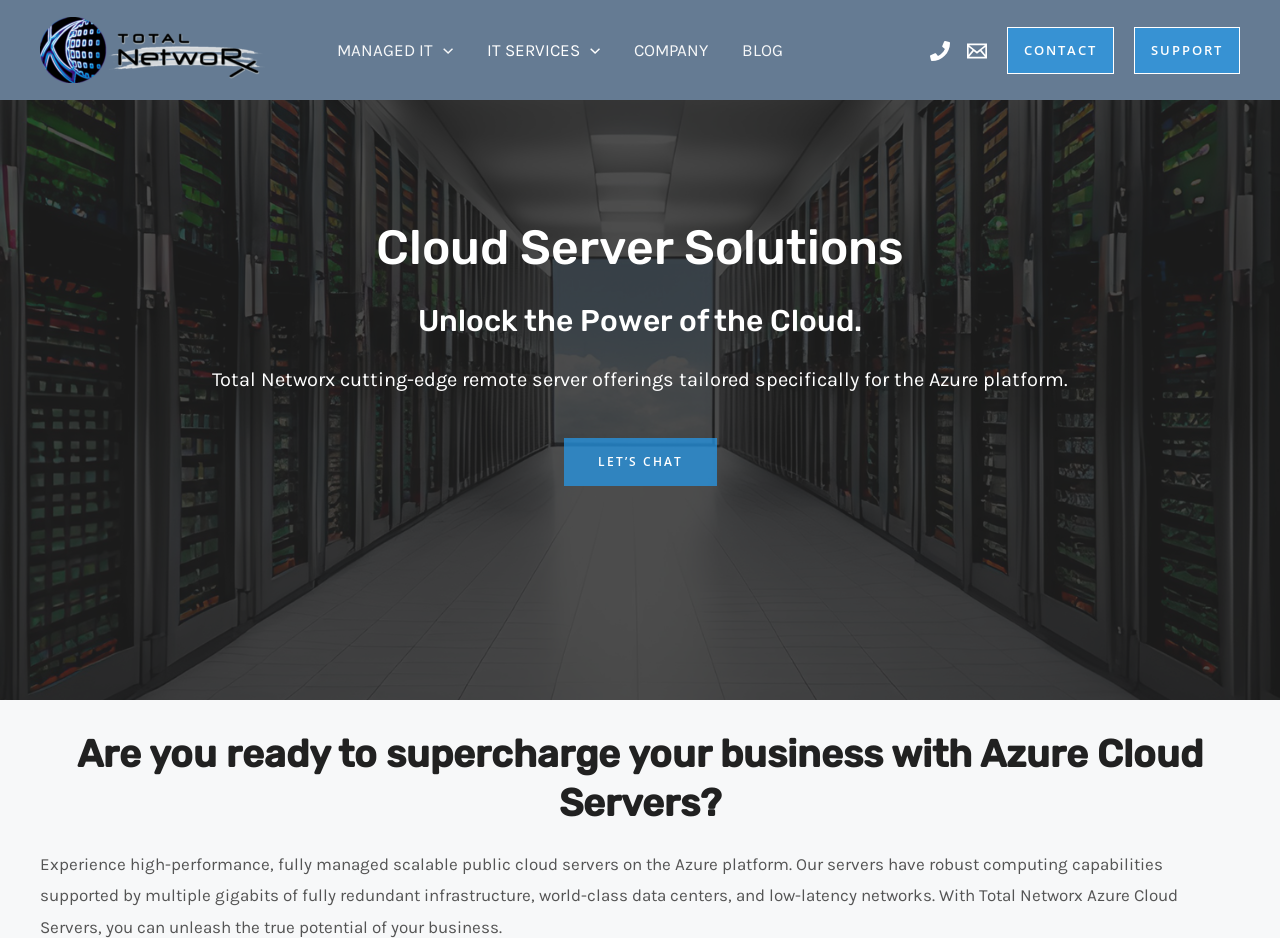Please identify the bounding box coordinates for the region that you need to click to follow this instruction: "Learn more about Cloud Server Solutions".

[0.031, 0.228, 0.969, 0.3]